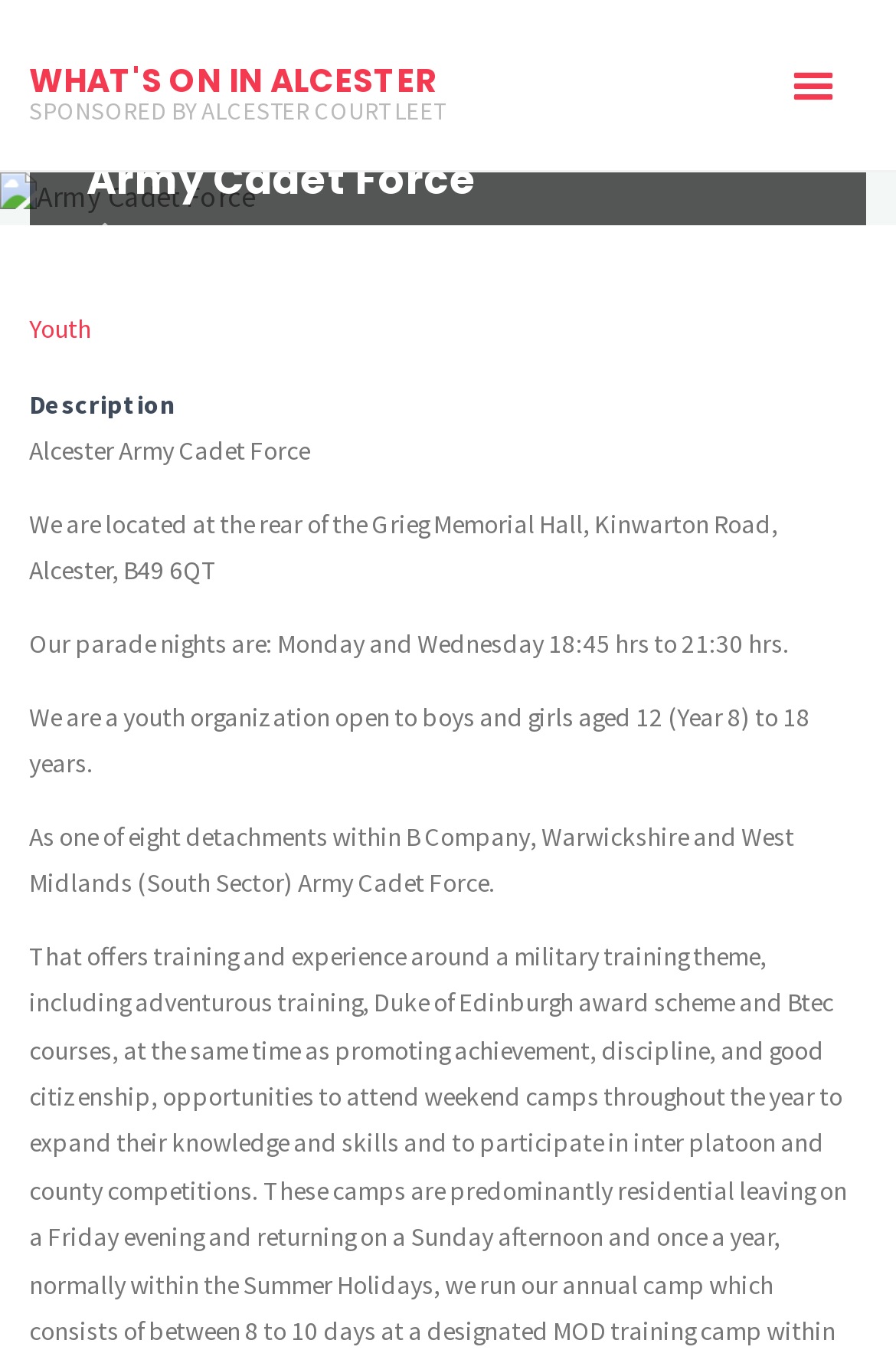Describe all the visual and textual components of the webpage comprehensively.

The webpage is about the Army Cadet Force in Alcester. At the top, there is a link to "WHAT'S ON IN ALCESTER" and a static text "SPONSORED BY ALCESTER COURT LEET" positioned closely together. On the right side of the top section, there is a Facebook icon represented by "\ue94c". Below it, there is an image of the Army Cadet Force logo, spanning the entire width of the page.

The main content area has a heading "Army Cadet Force" at the top, followed by a navigation menu with links to "HOME" and "LISTING". Below the navigation menu, there is a section with the title "ARMY CADET FORCE" and a link to "Youth". 

Underneath, there are several paragraphs of text describing the Alcester Army Cadet Force, including its location, parade nights, and age range for membership. The text is organized in a single column, with each paragraph positioned below the previous one.